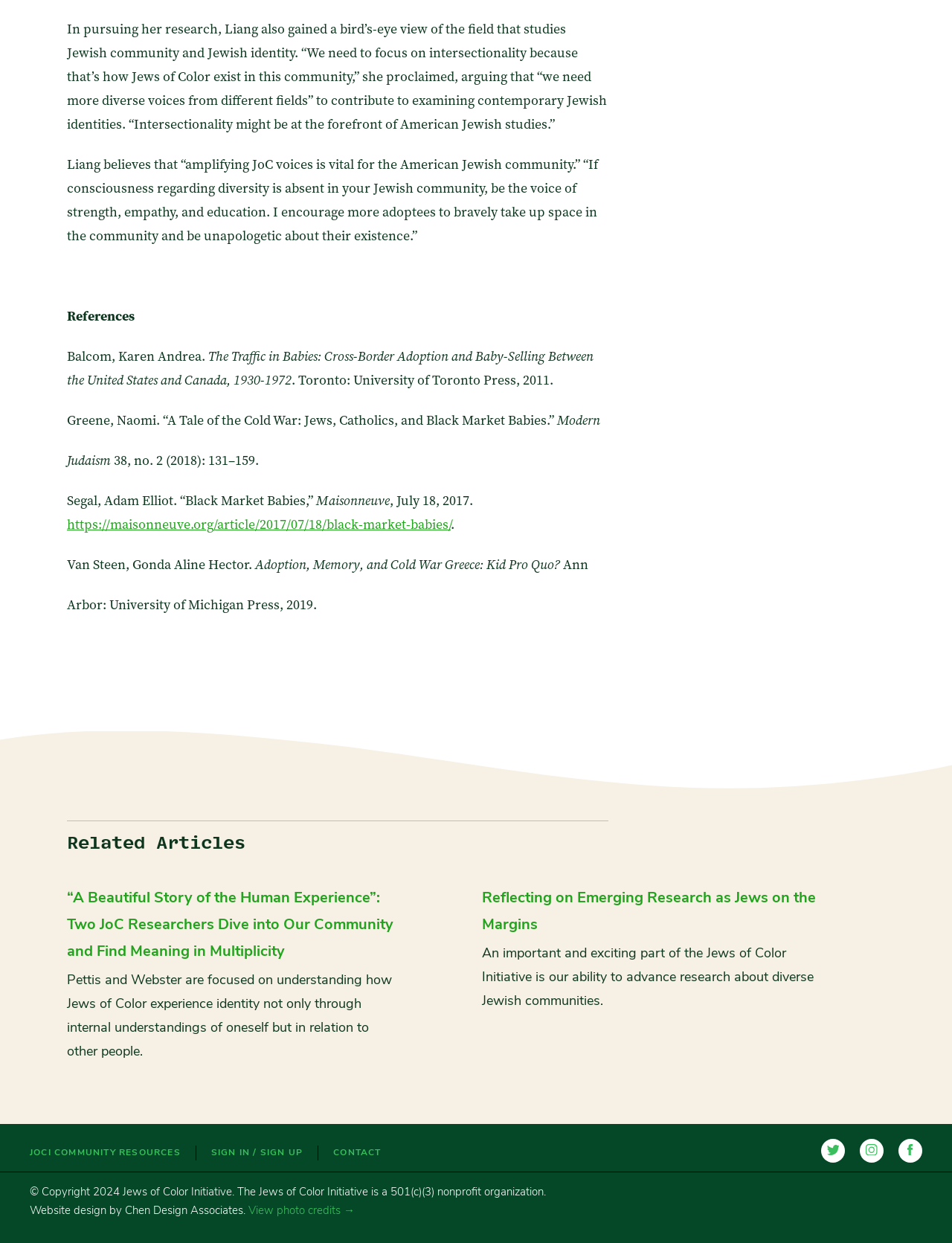Locate the bounding box coordinates of the clickable area needed to fulfill the instruction: "Explore the related article 'A Beautiful Story of the Human Experience': Two JoC Researchers Dive into Our Community and Find Meaning in Multiplicity".

[0.07, 0.712, 0.421, 0.777]